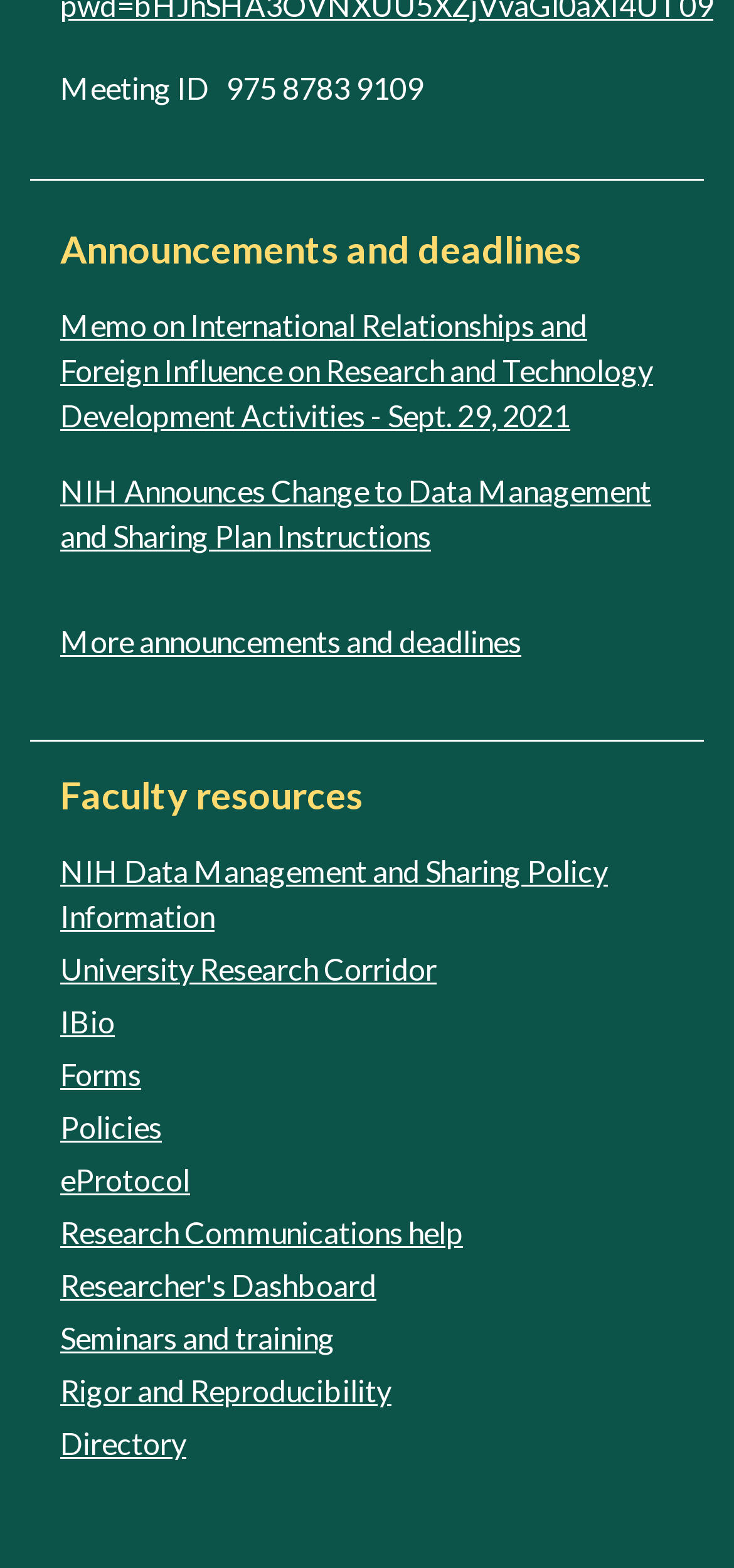Using the description: "More announcements and deadlines", identify the bounding box of the corresponding UI element in the screenshot.

[0.082, 0.397, 0.71, 0.42]